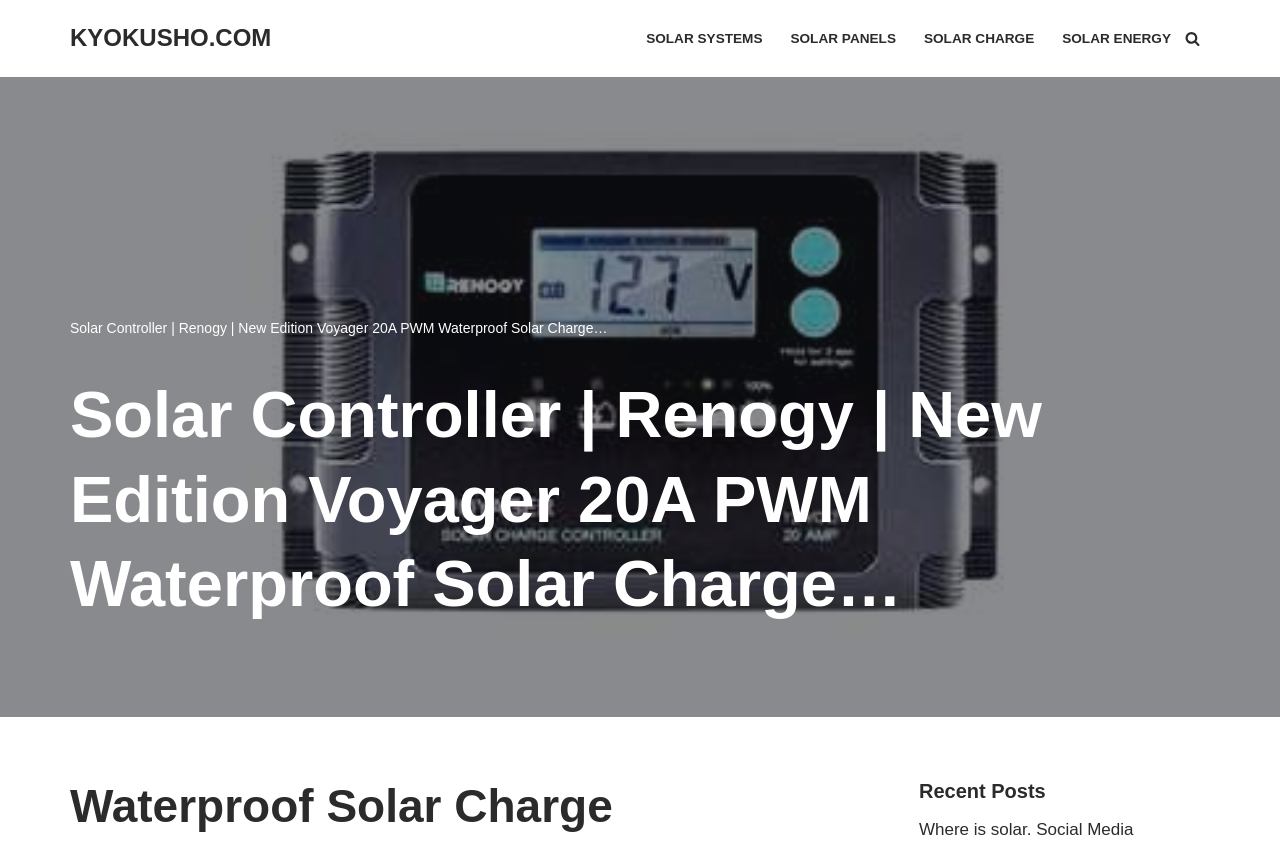Please identify the bounding box coordinates of the area that needs to be clicked to fulfill the following instruction: "View recent posts."

[0.718, 0.927, 0.817, 0.953]